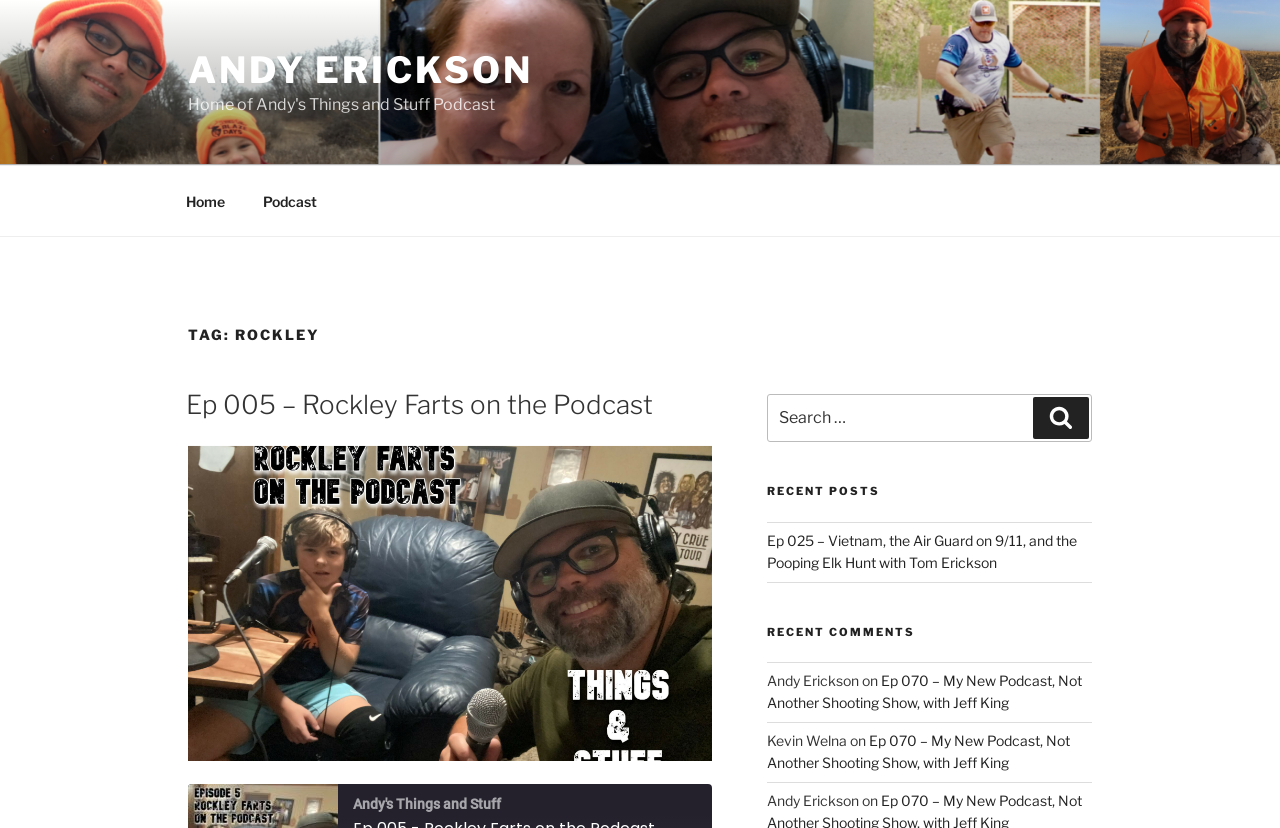How many recent comments are listed?
Based on the image, provide a one-word or brief-phrase response.

2